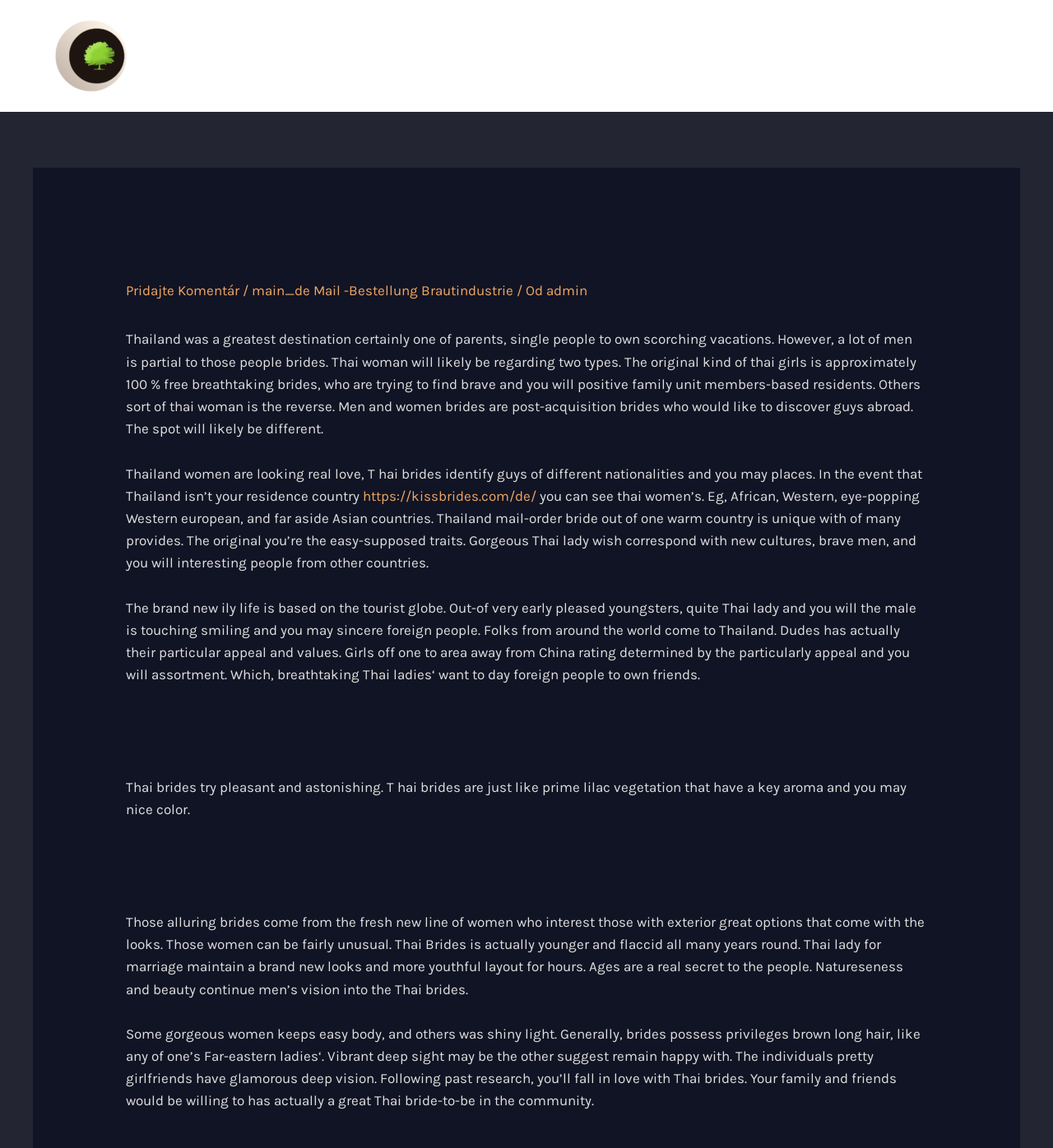Given the webpage screenshot, identify the bounding box of the UI element that matches this description: "main_de Mail -Bestellung Brautindustrie".

[0.239, 0.246, 0.488, 0.26]